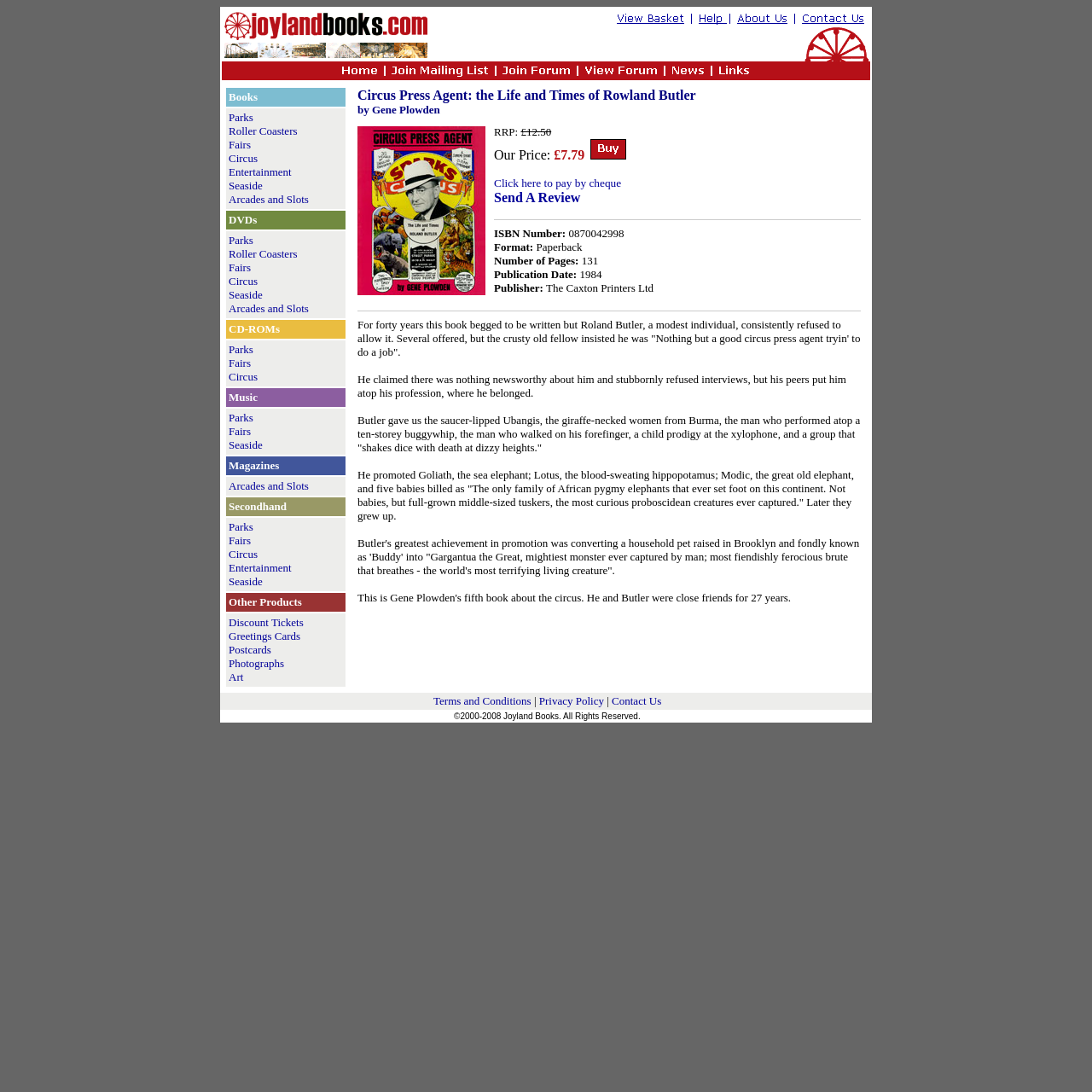From the webpage screenshot, identify the region described by Other Products. Provide the bounding box coordinates as (top-left x, top-left y, bottom-right x, bottom-right y), with each value being a floating point number between 0 and 1.

[0.209, 0.545, 0.276, 0.557]